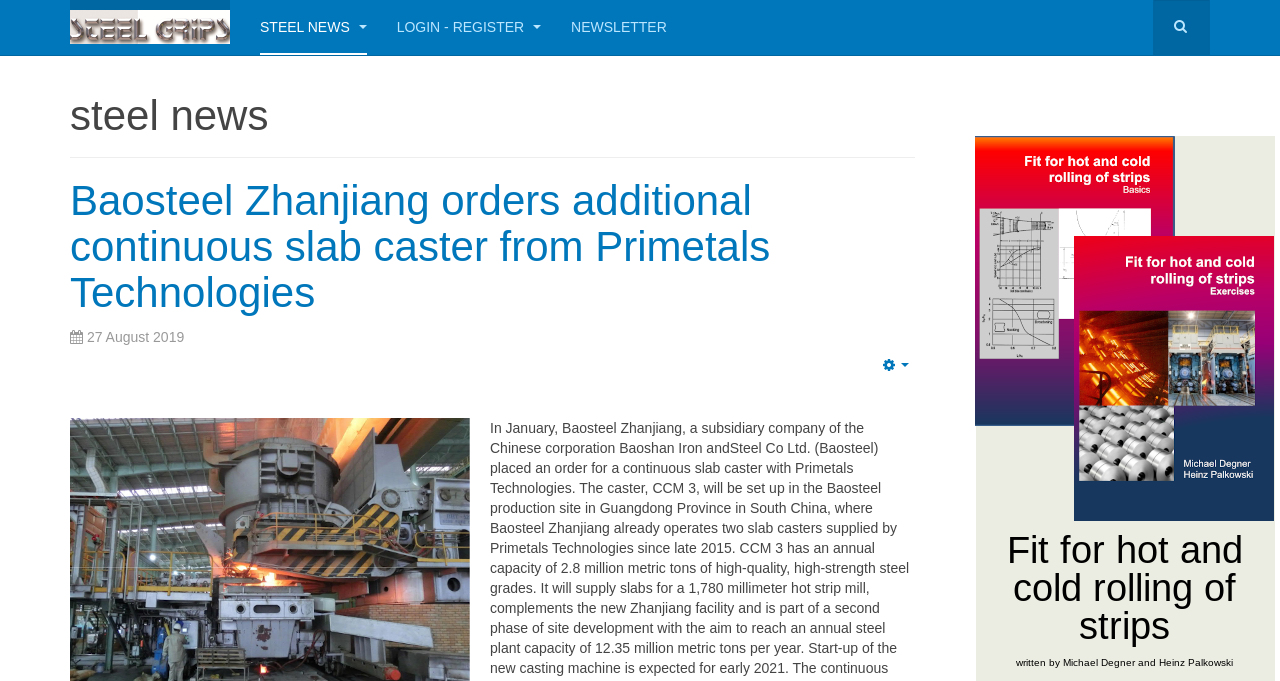Locate the bounding box coordinates of the element's region that should be clicked to carry out the following instruction: "view Baosteel Zhanjiang orders additional continuous slab caster from Primetals Technologies". The coordinates need to be four float numbers between 0 and 1, i.e., [left, top, right, bottom].

[0.055, 0.26, 0.602, 0.465]